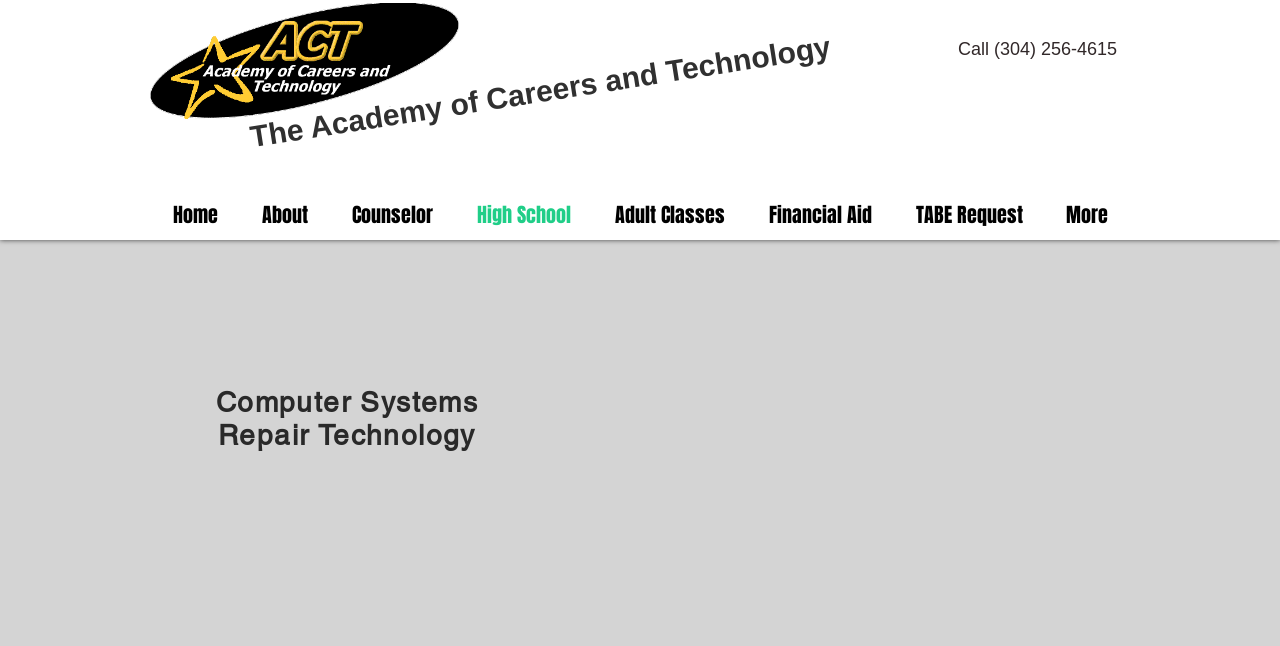What is the phone number on the webpage?
Use the information from the image to give a detailed answer to the question.

I found the phone number by looking at the heading element with the text 'Call (304) 256-4615\ufeff\u200b' which is located at the top of the webpage.